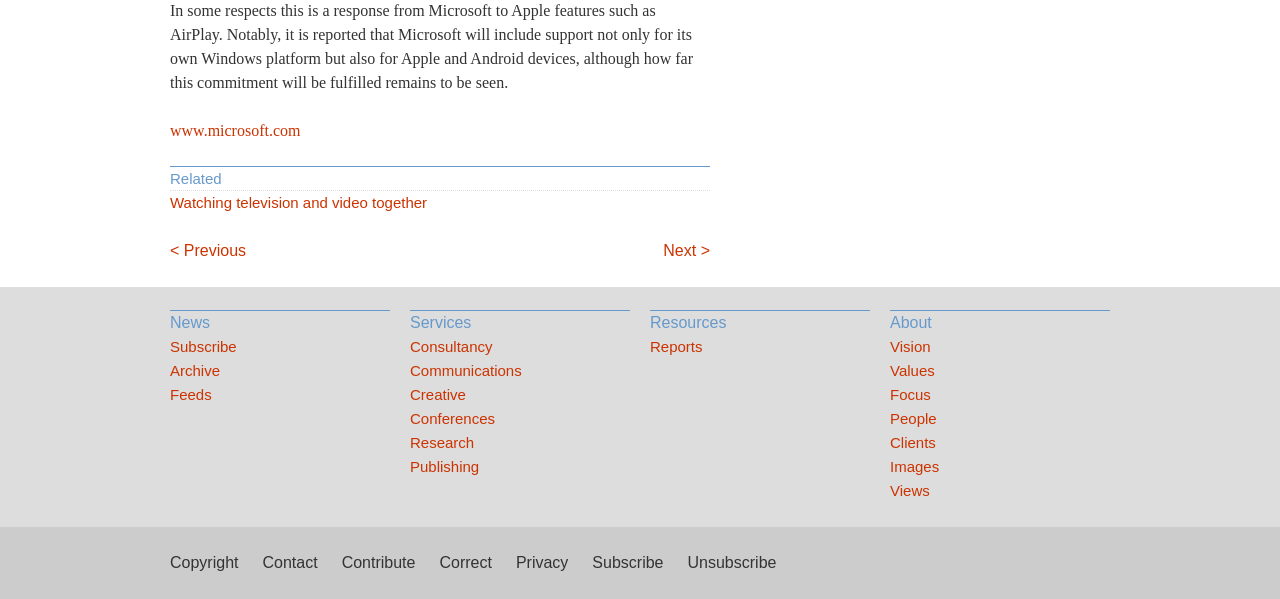Provide the bounding box coordinates of the HTML element described as: "Next >". The bounding box coordinates should be four float numbers between 0 and 1, i.e., [left, top, right, bottom].

[0.518, 0.4, 0.555, 0.44]